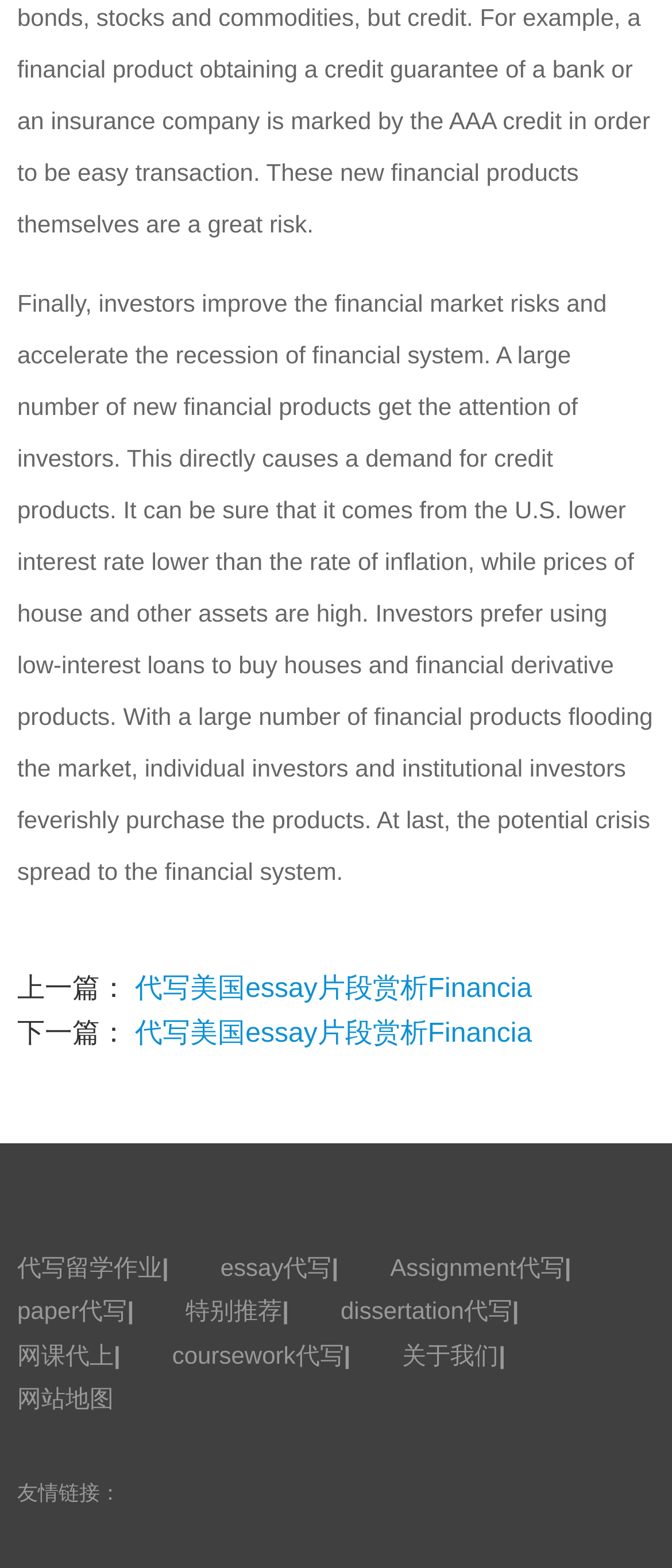Determine the bounding box coordinates of the clickable element to achieve the following action: 'read the financial essay'. Provide the coordinates as four float values between 0 and 1, formatted as [left, top, right, bottom].

[0.19, 0.745, 0.792, 0.764]